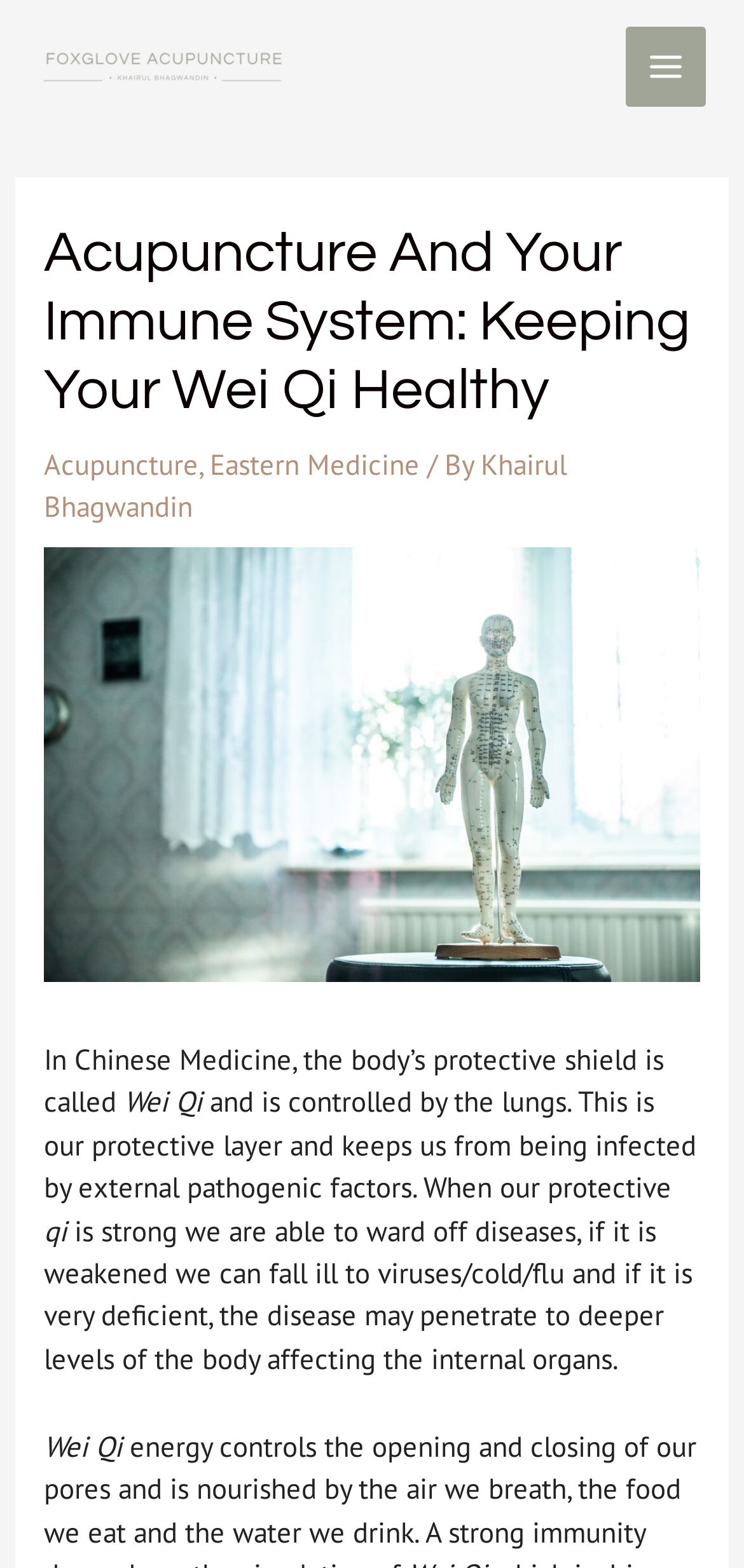Use a single word or phrase to answer the question:
What is the relationship between Wei Qi and diseases?

Strong Wei Qi wards off diseases